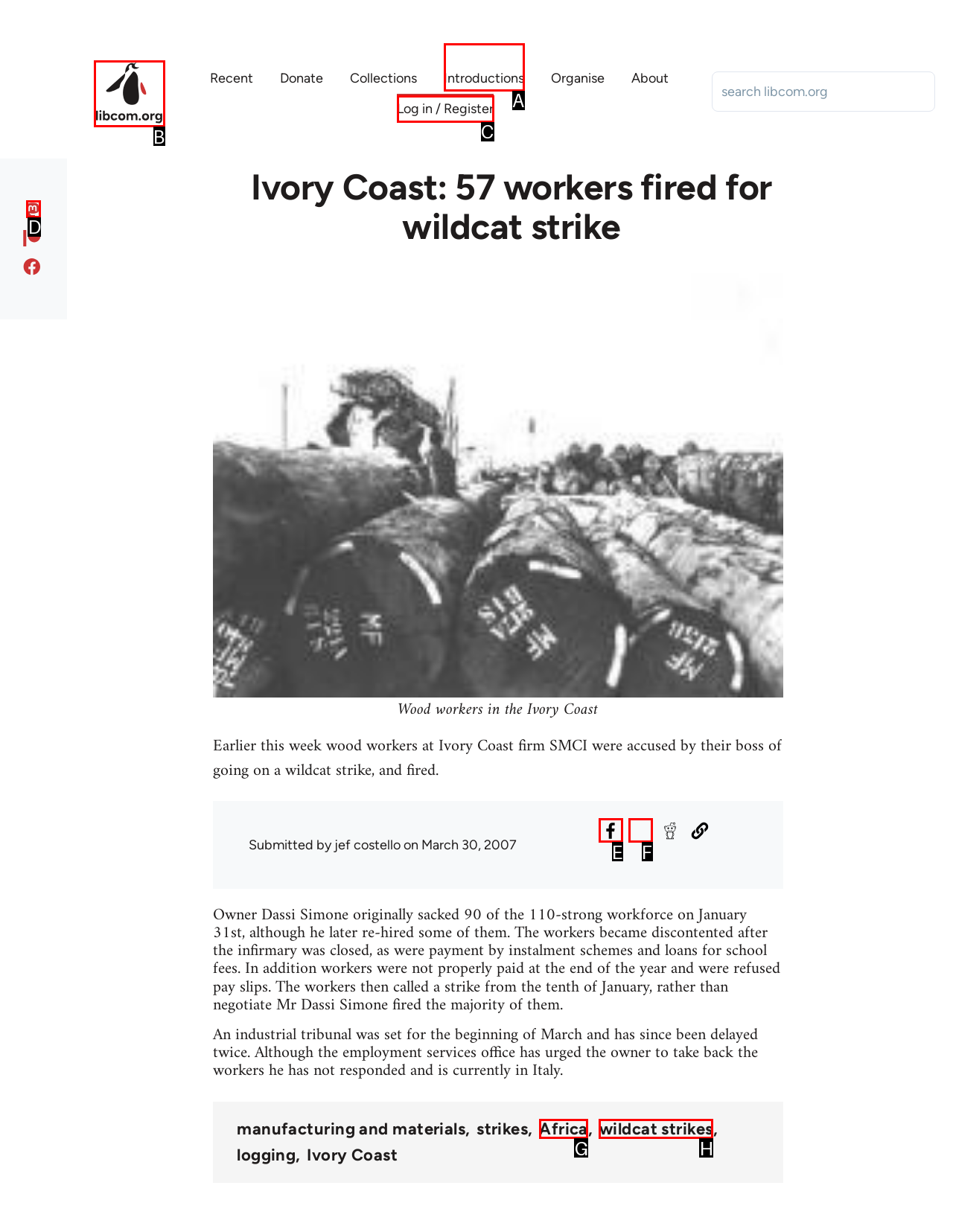Determine which HTML element fits the description: Log in / Register. Answer with the letter corresponding to the correct choice.

C